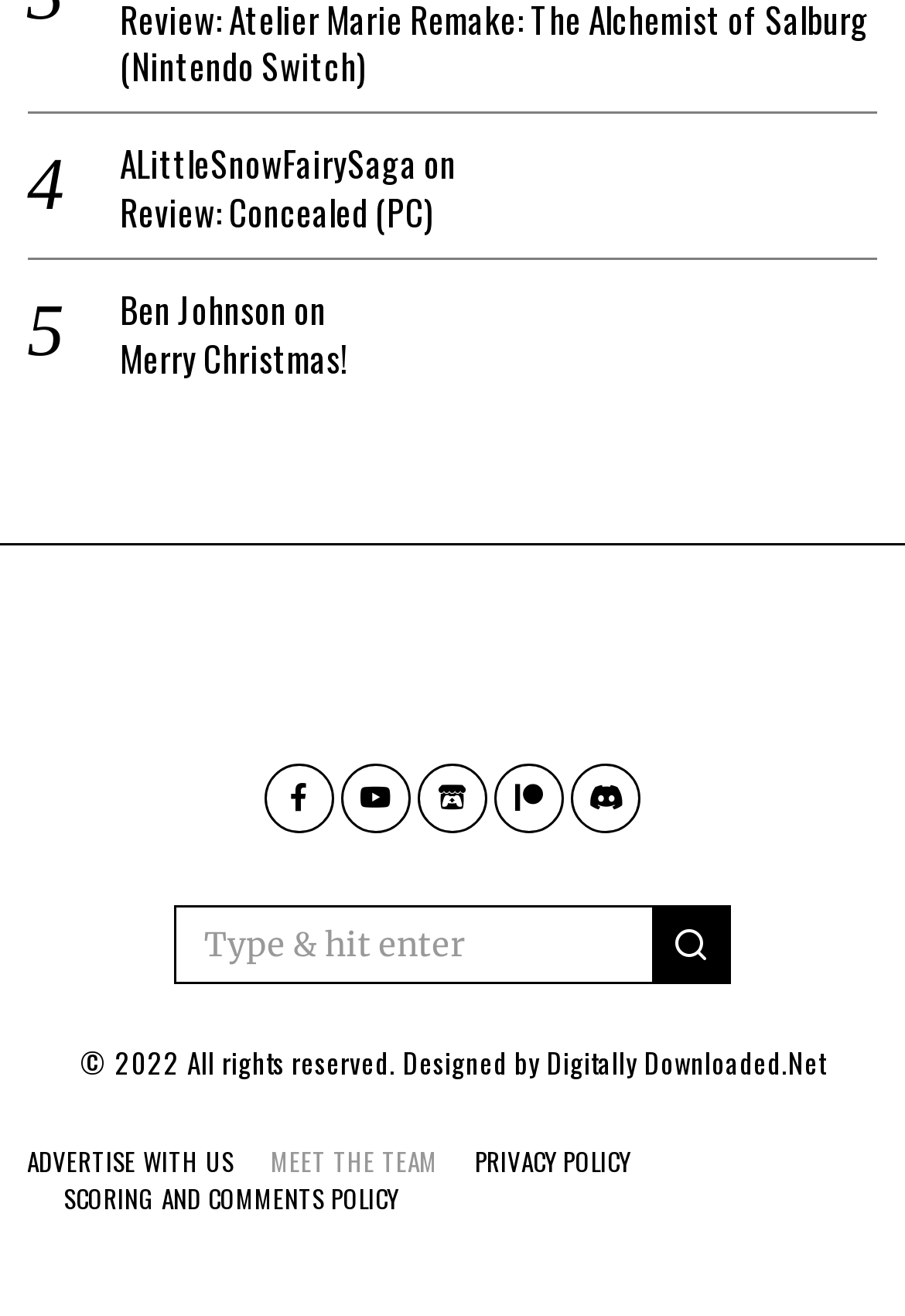Who designed the webpage?
Please answer the question as detailed as possible based on the image.

I found the static text 'Designed by' followed by a link 'Digitally Downloaded.Net', which suggests that the webpage was designed by Digitally Downloaded.Net.